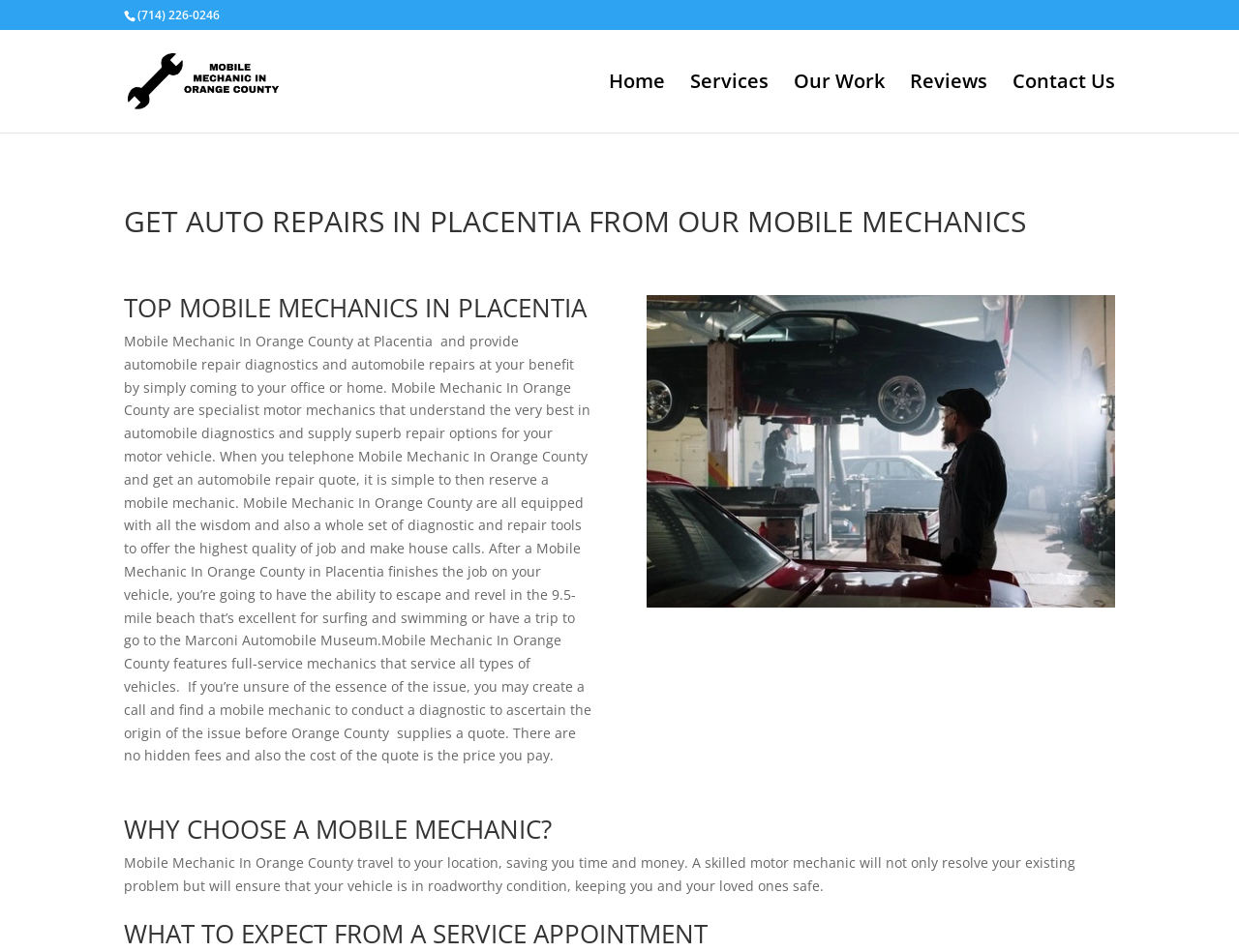Identify and provide the title of the webpage.

GET AUTO REPAIRS IN PLACENTIA FROM OUR MOBILE MECHANICS